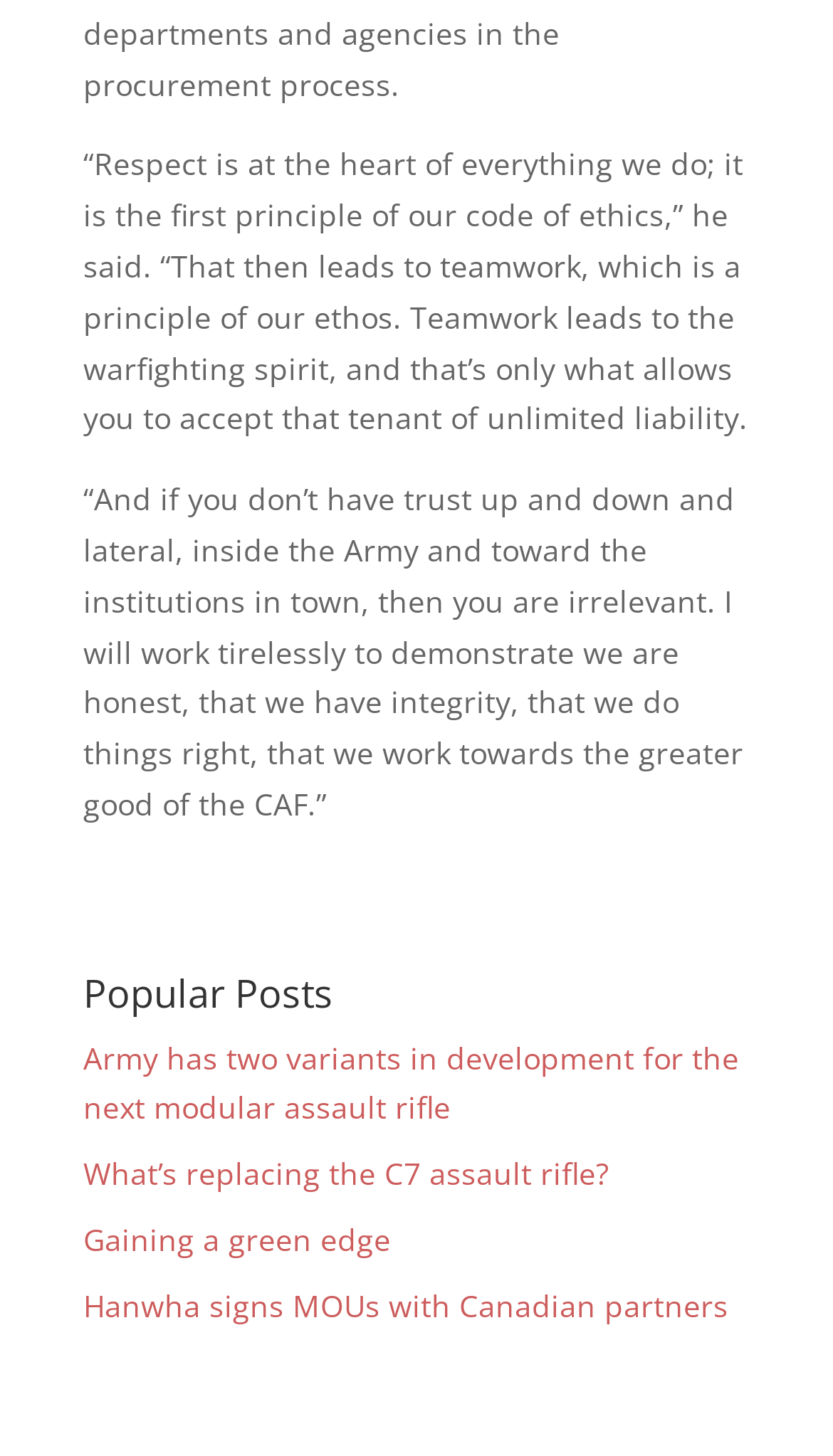Give a one-word or short-phrase answer to the following question: 
What is the topic of the quote by an unknown person?

Code of ethics